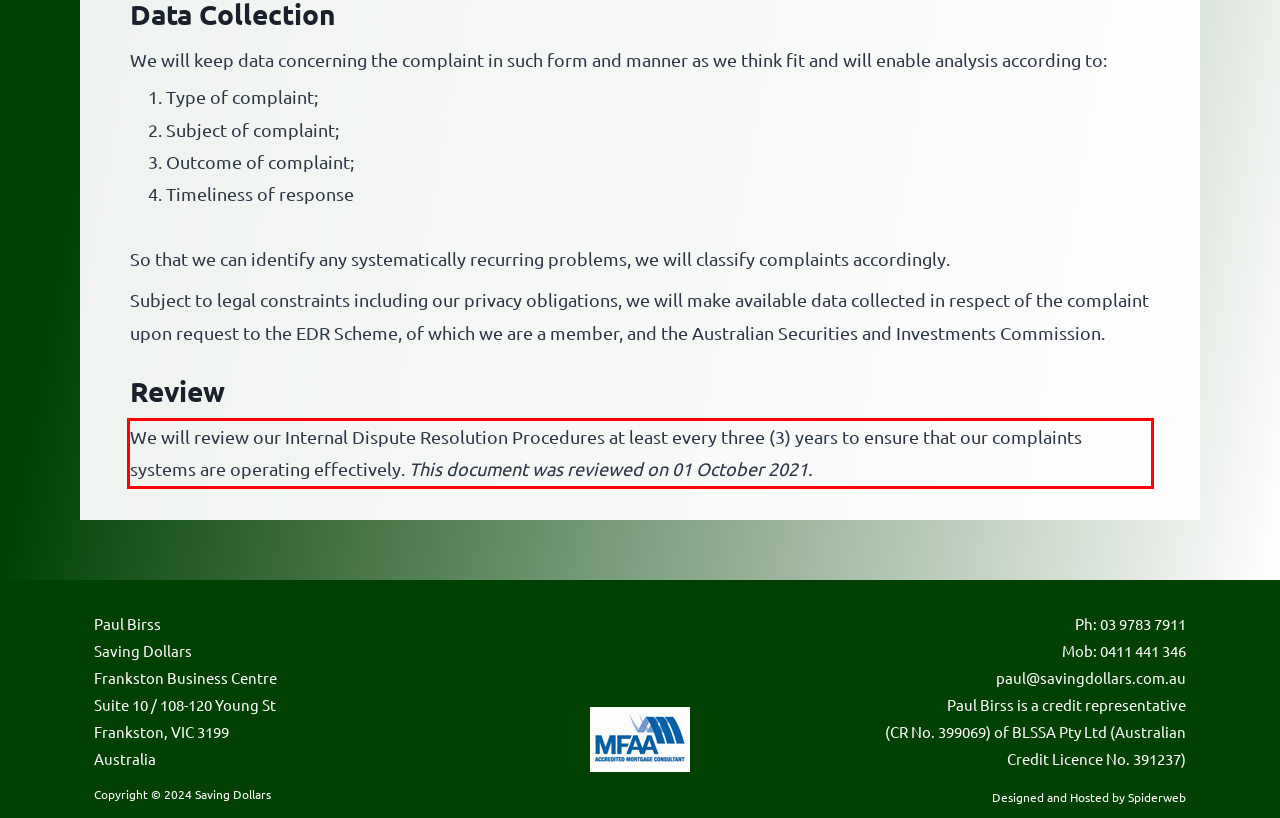Please perform OCR on the UI element surrounded by the red bounding box in the given webpage screenshot and extract its text content.

We will review our Internal Dispute Resolution Procedures at least every three (3) years to ensure that our complaints systems are operating effectively. This document was reviewed on 01 October 2021.